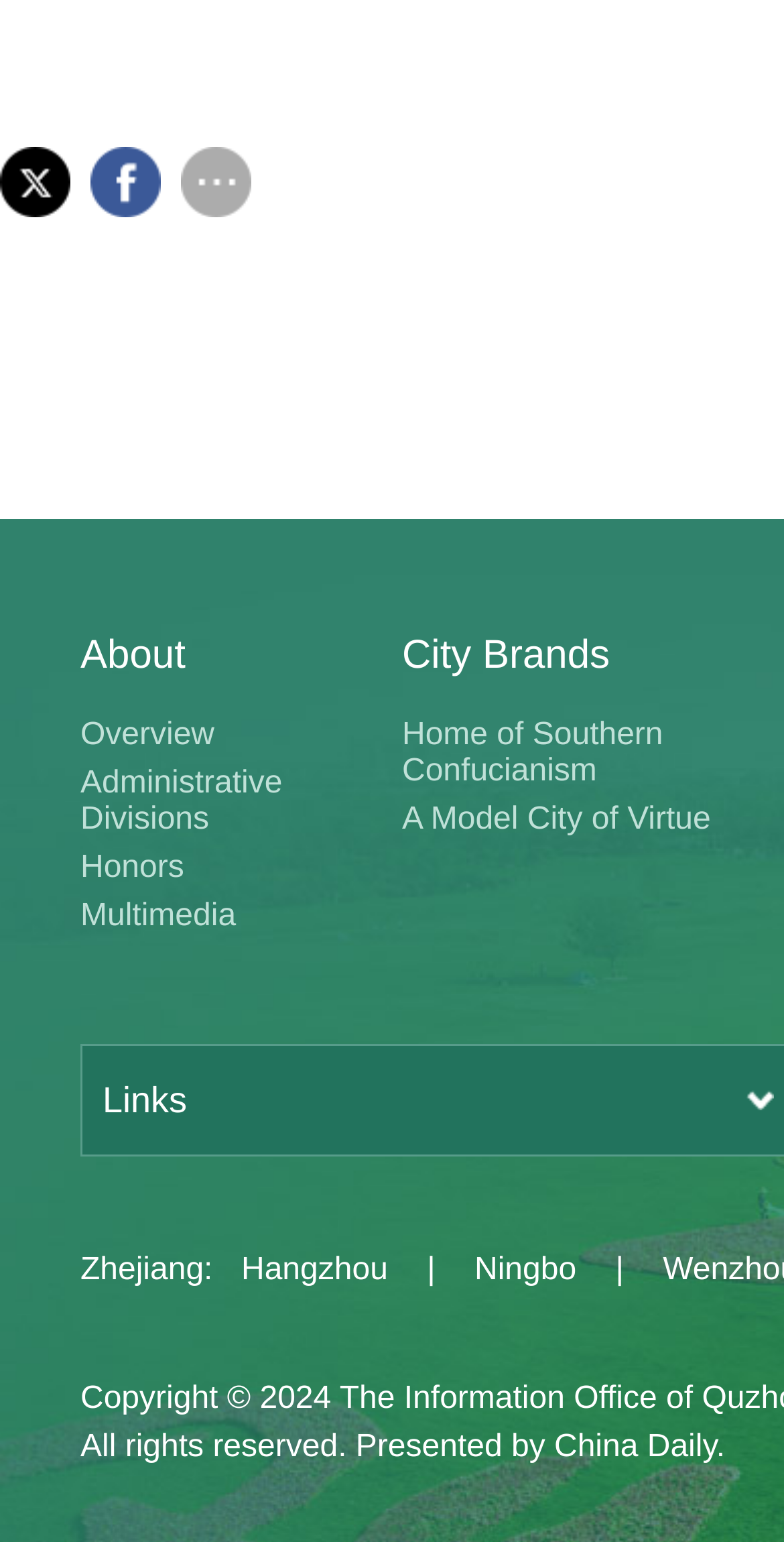Provide the bounding box coordinates of the UI element that matches the description: "Administrative Divisions".

[0.103, 0.493, 0.513, 0.548]